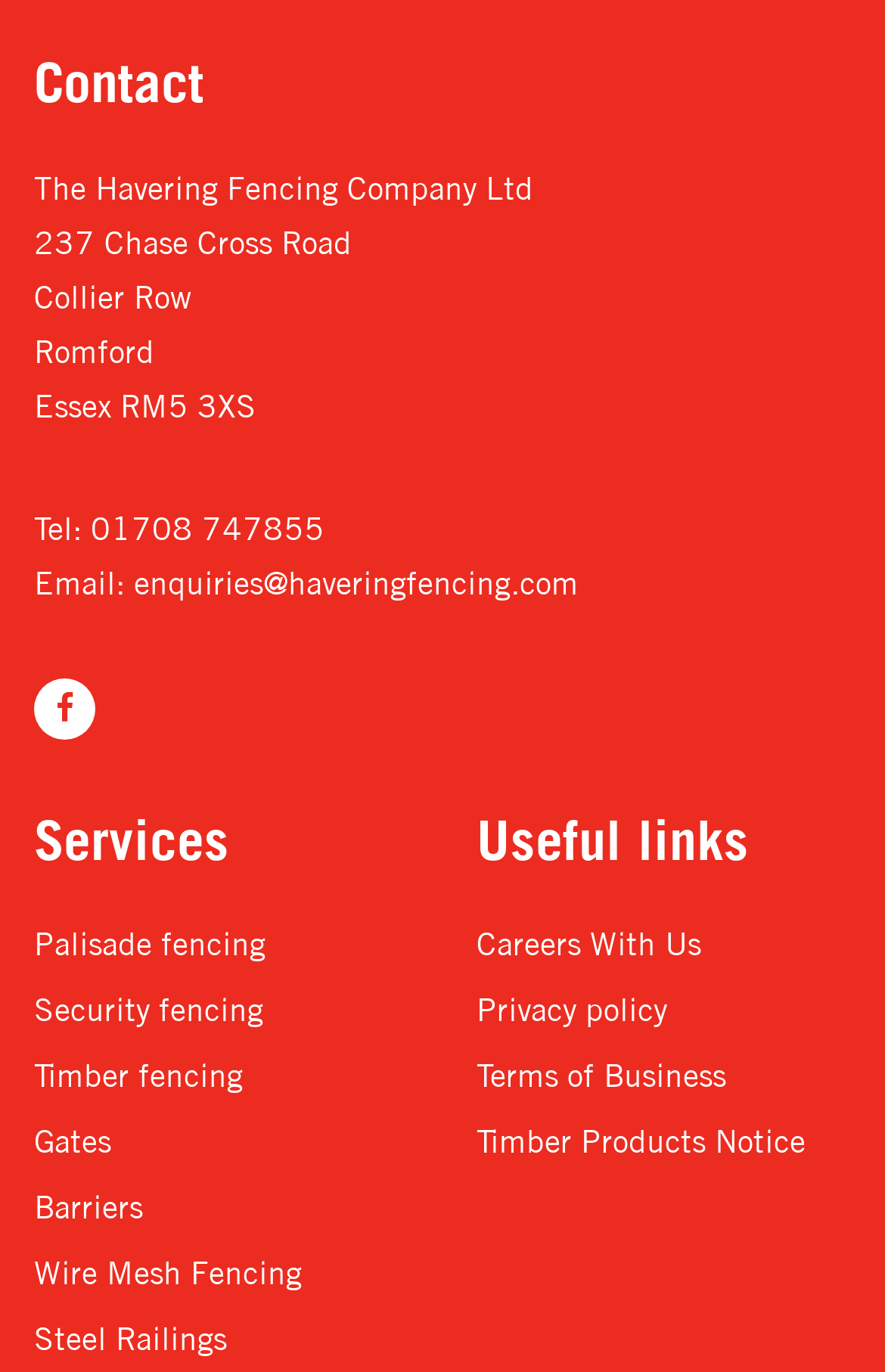Pinpoint the bounding box coordinates of the area that should be clicked to complete the following instruction: "Click the 'Contact' heading". The coordinates must be given as four float numbers between 0 and 1, i.e., [left, top, right, bottom].

[0.038, 0.036, 0.962, 0.084]